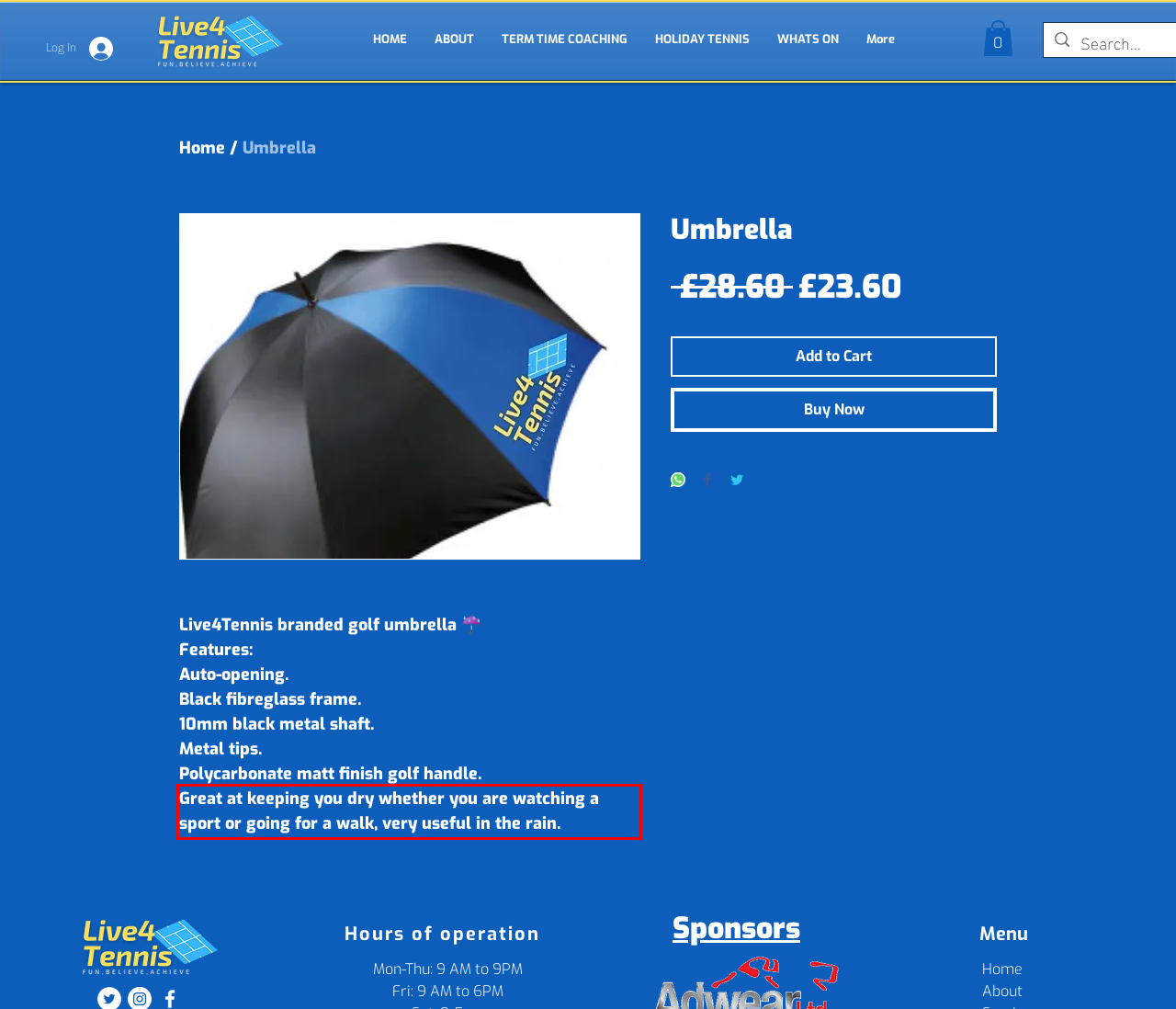Please examine the webpage screenshot and extract the text within the red bounding box using OCR.

Great at keeping you dry whether you are watching a sport or going for a walk, very useful in the rain.